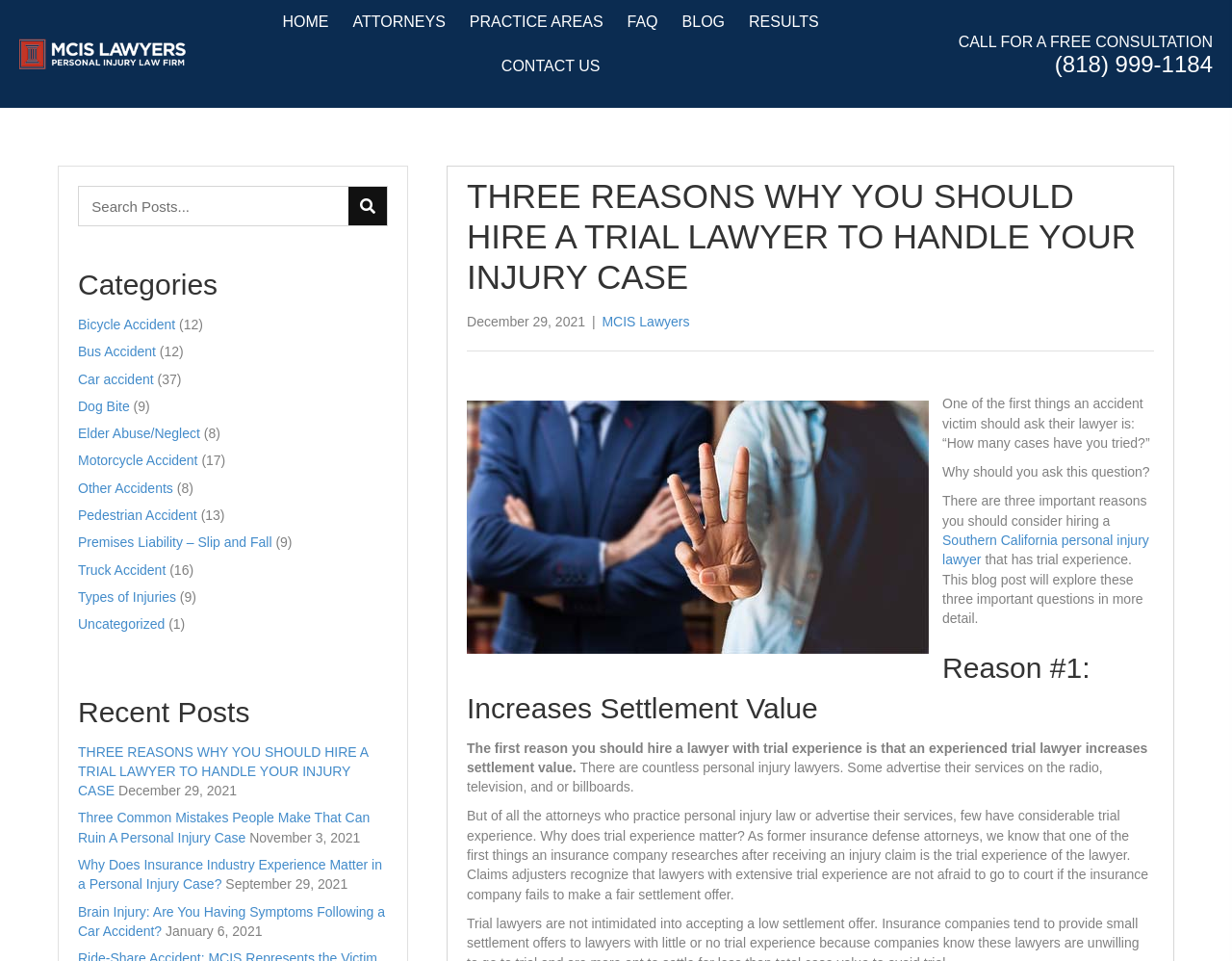Using the element description: "Southern California personal injury lawyer", determine the bounding box coordinates for the specified UI element. The coordinates should be four float numbers between 0 and 1, [left, top, right, bottom].

[0.765, 0.554, 0.933, 0.591]